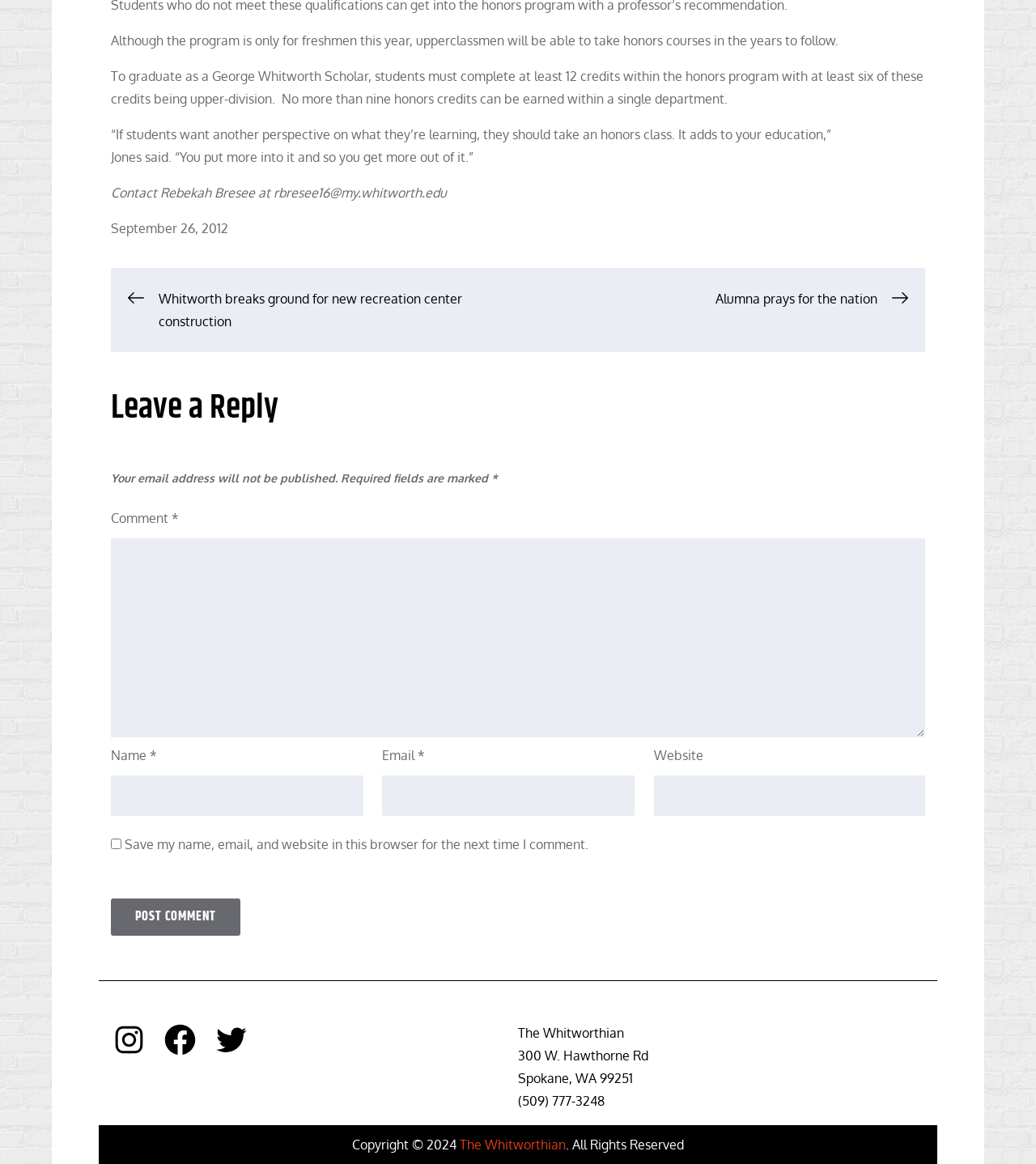Given the description of the UI element: "September 26, 2012July 23, 2021", predict the bounding box coordinates in the form of [left, top, right, bottom], with each value being a float between 0 and 1.

[0.107, 0.187, 0.22, 0.206]